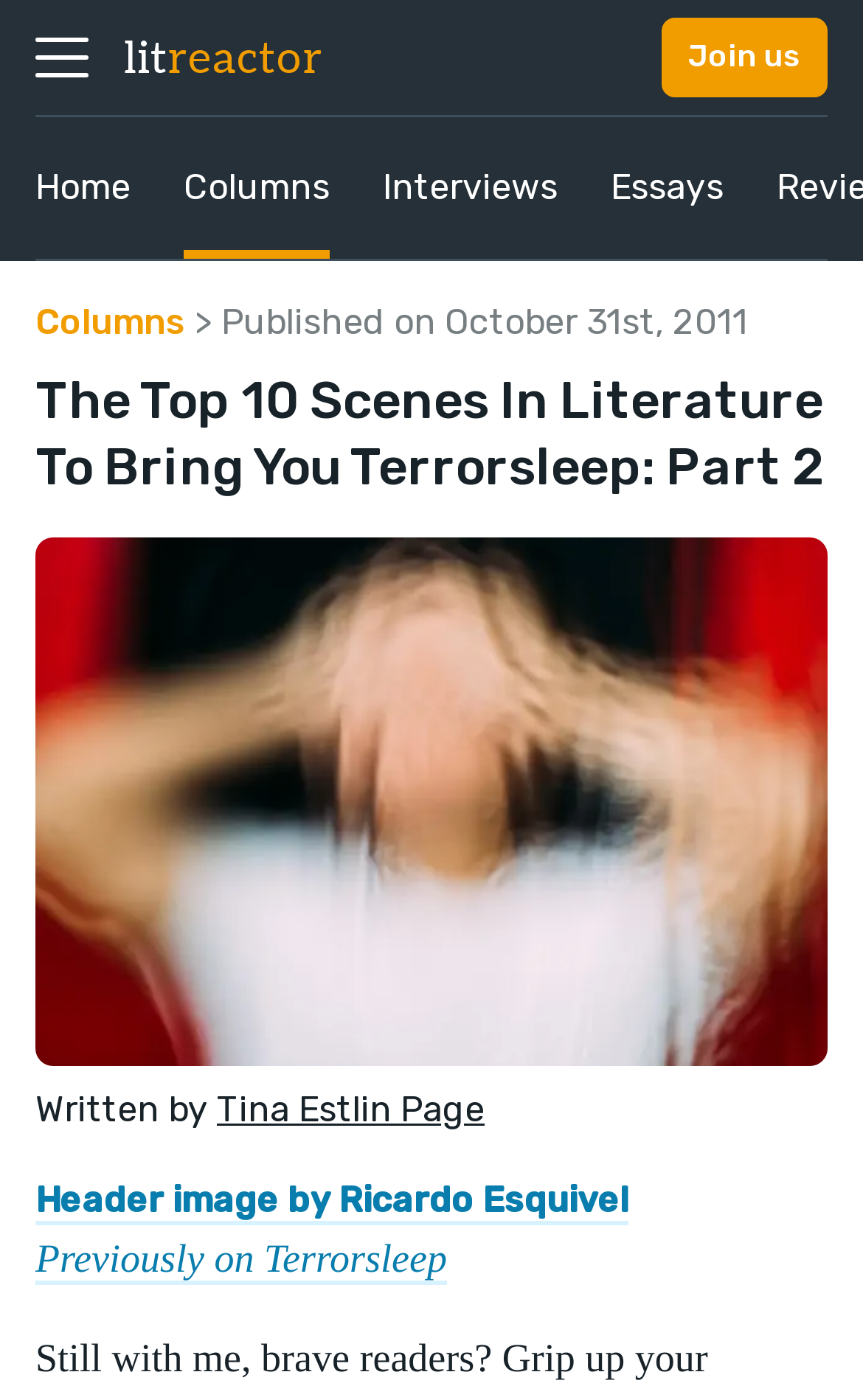Offer a meticulous caption that includes all visible features of the webpage.

The webpage is about an article titled "The Top 10 Scenes In Literature To Bring You Terrorsleep: Part 2" on the LitReactor website. At the top left corner, there is a small image. Next to it, there is a heading with the website's name, "litreactor", which is also a link. 

On the top right corner, there is a button labeled "Join us". Below the website's name, there are four links in a row, labeled "Home", "Columns", "Interviews", and "Essays", respectively. 

The main content of the article starts with a heading that repeats the title of the article. Below the title, there is a credit line that mentions the author, Tina Estlin Page, and the publication date, October 31st, 2011. 

Above the main content, there is a header image, which is credited to Ricardo Esquivel. The image takes up most of the width of the page. Below the image, there is a link to "Previously on Terrorsleep", which is likely a related article.